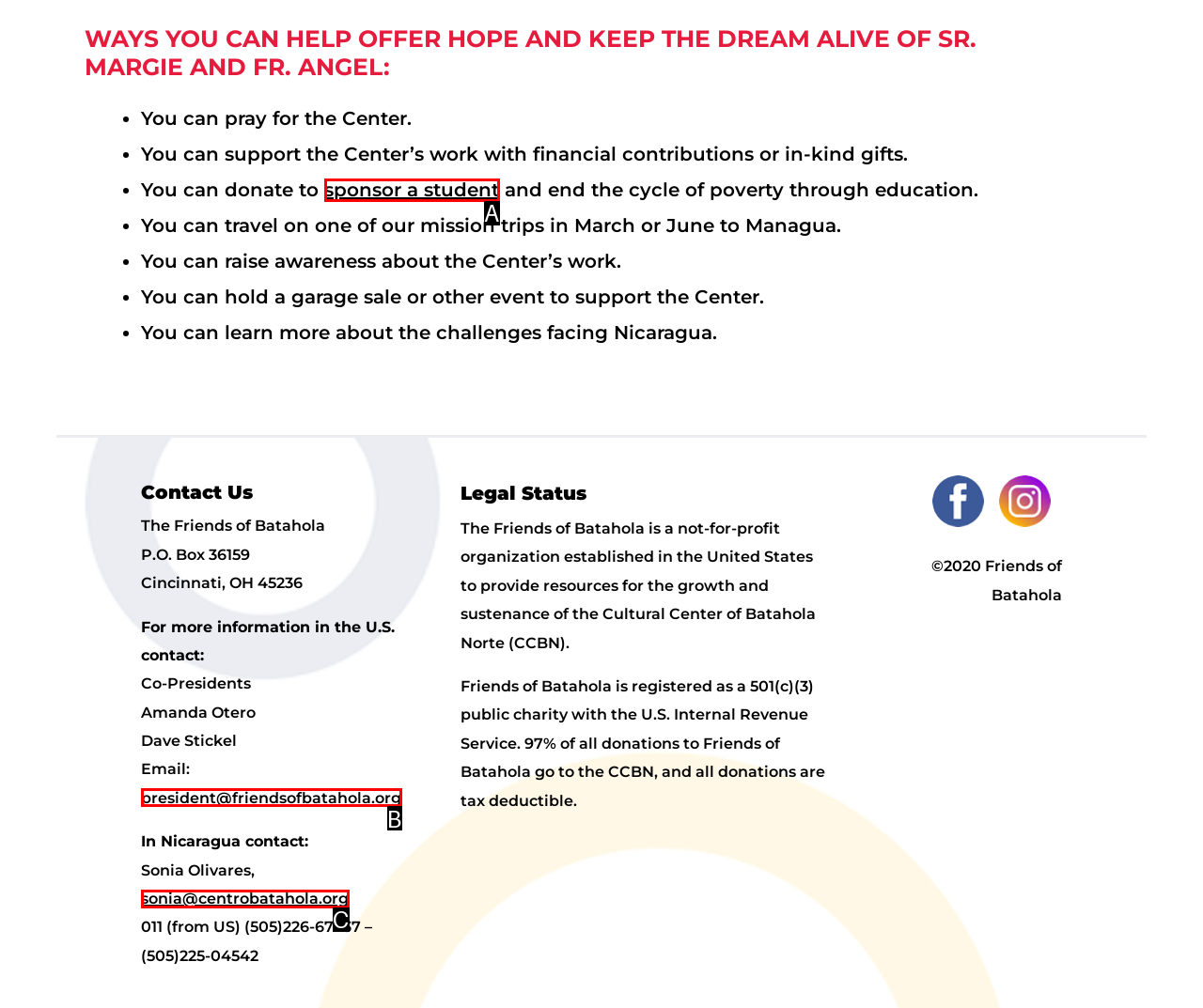Given the description: president@friendsofbatahola.org, identify the HTML element that corresponds to it. Respond with the letter of the correct option.

B